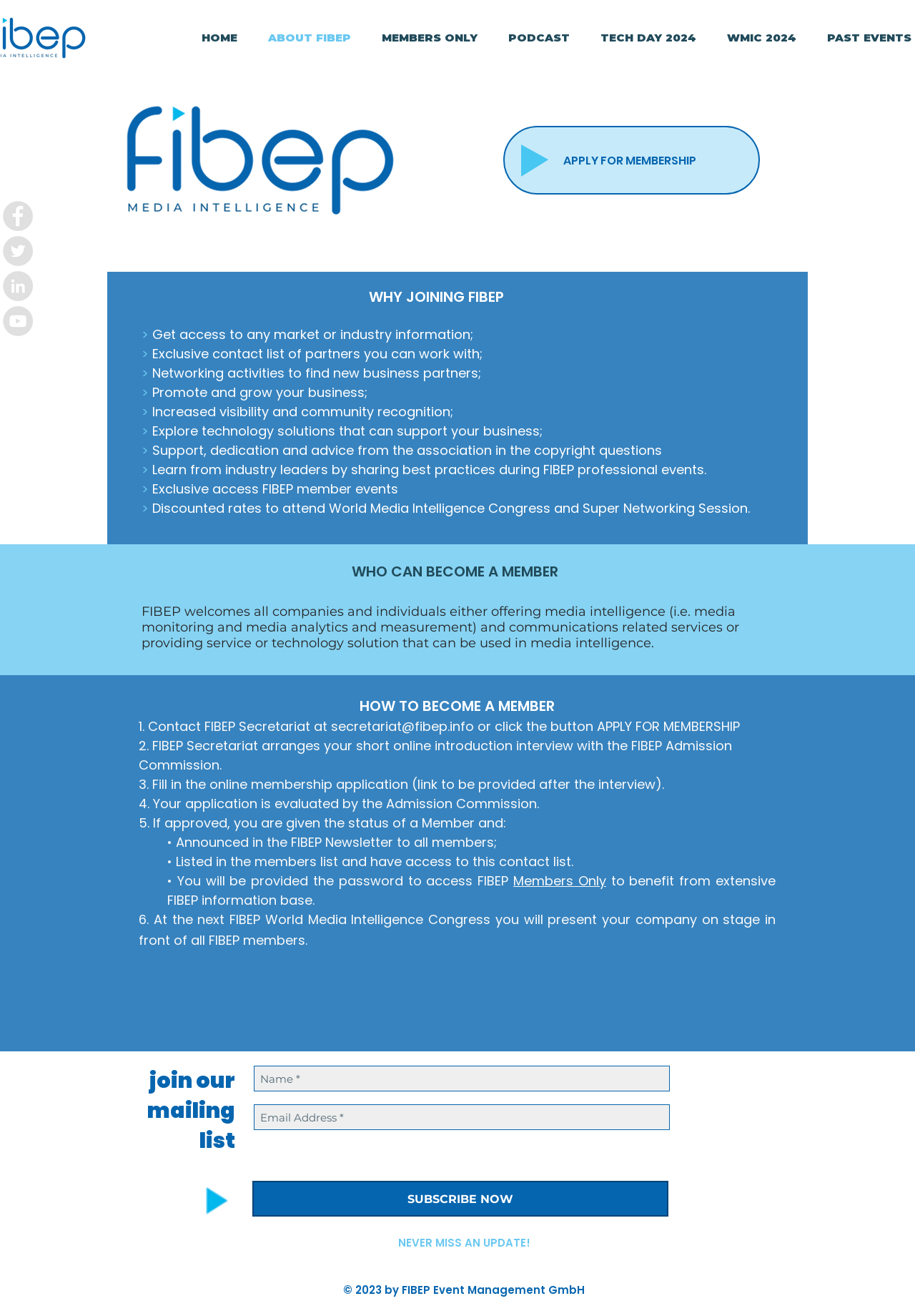Find the bounding box coordinates for the area that should be clicked to accomplish the instruction: "Contact FIBEP Secretariat via email".

[0.362, 0.545, 0.518, 0.559]